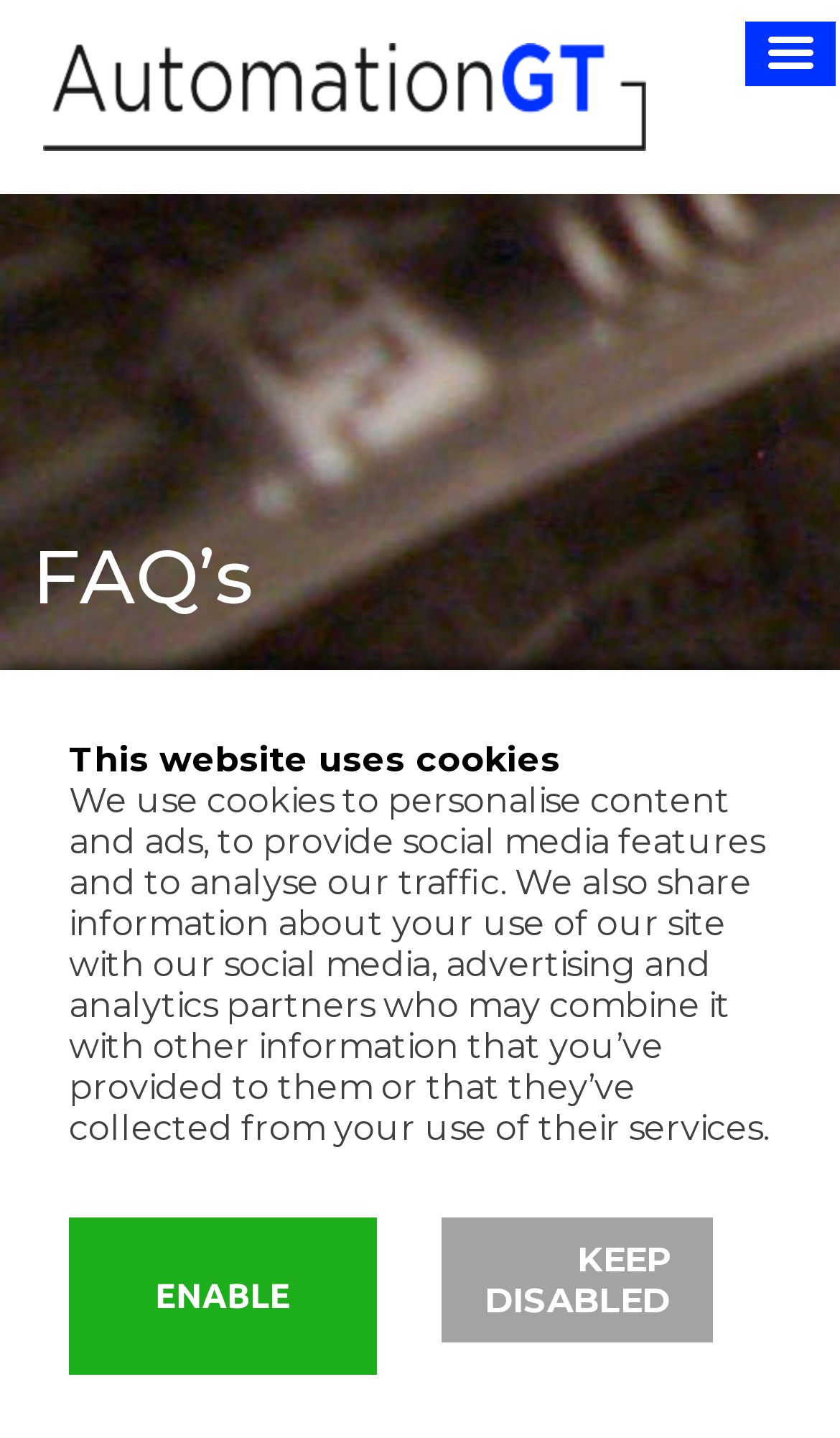What is the topic of the main content on the webpage?
Give a one-word or short phrase answer based on the image.

FAQs